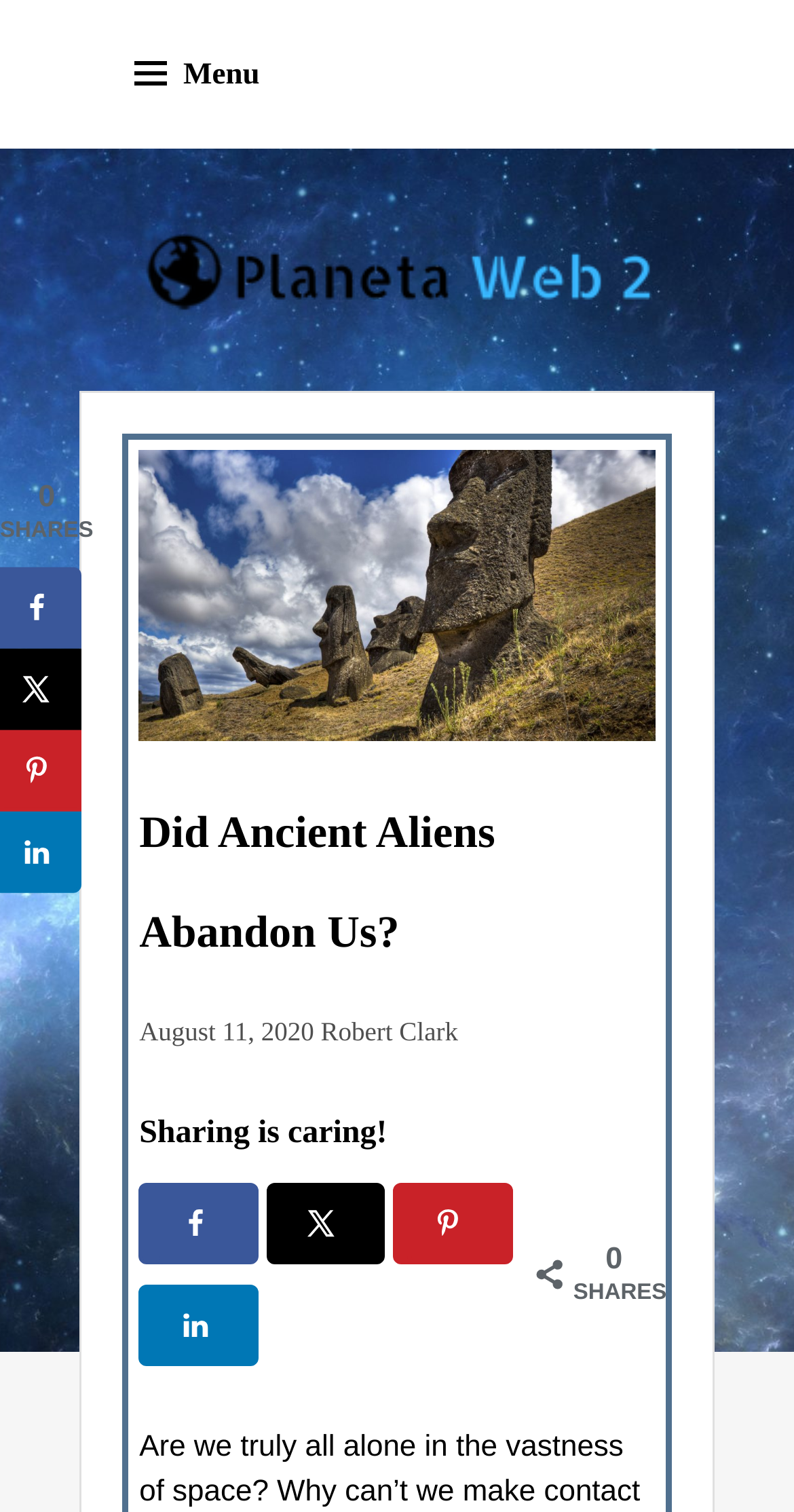What is the date of the article?
Provide a detailed and well-explained answer to the question.

I determined the date of the article by looking at the time element with the text 'August 11, 2020' which appears below the article's heading, indicating that it is the publication date of the article.